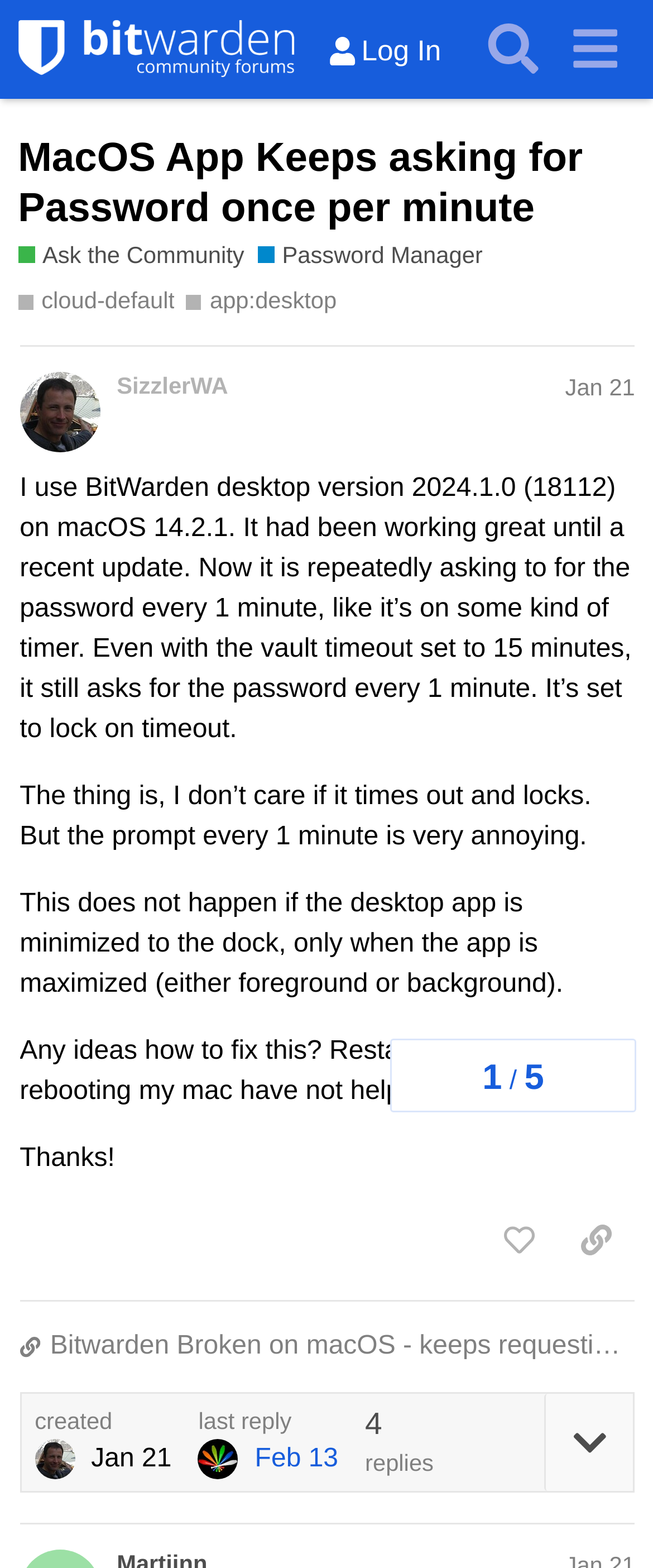Locate and extract the headline of this webpage.

MacOS App Keeps asking for Password once per minute